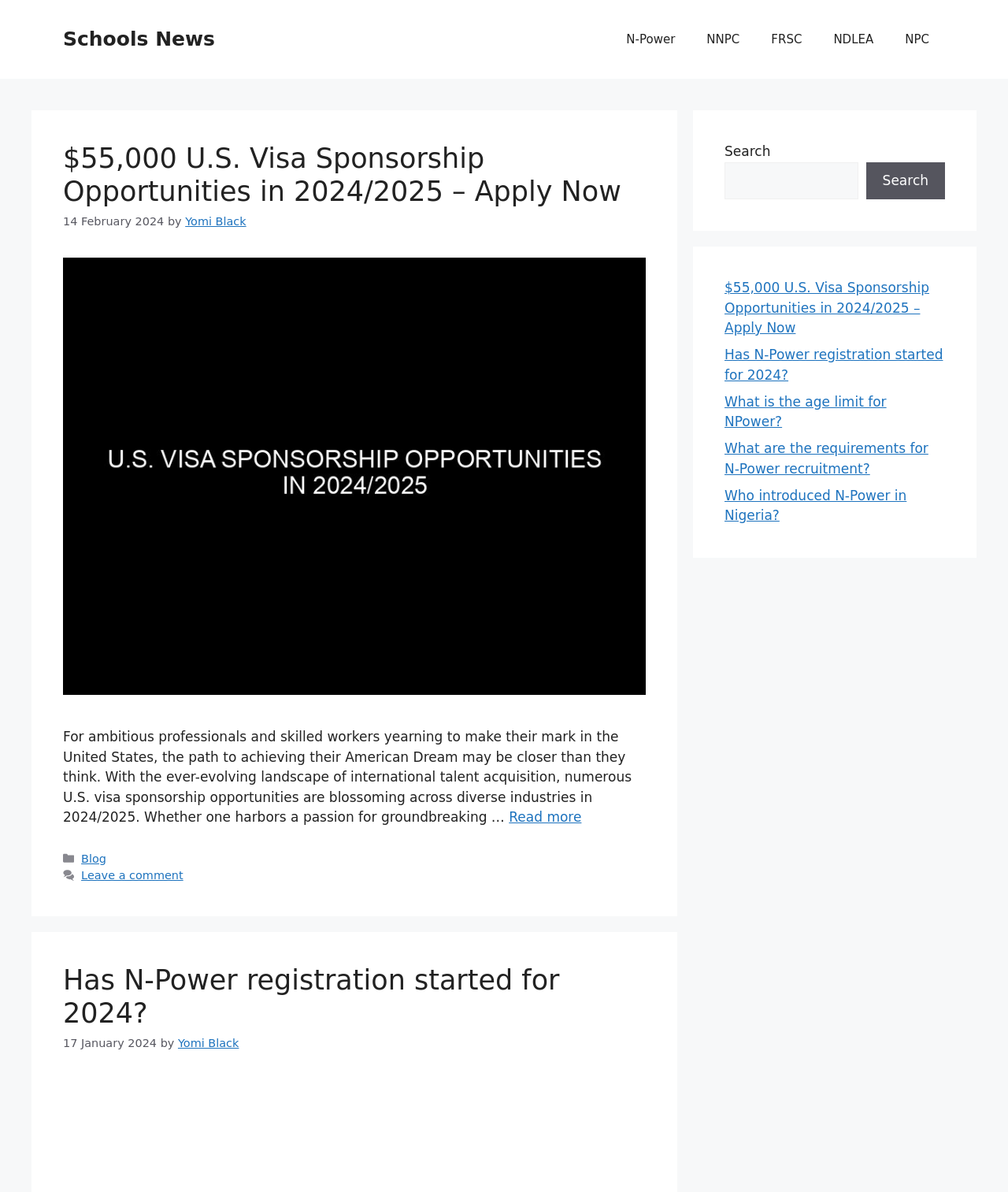Locate the bounding box of the UI element with the following description: "Who introduced N-Power in Nigeria?".

[0.719, 0.409, 0.899, 0.439]